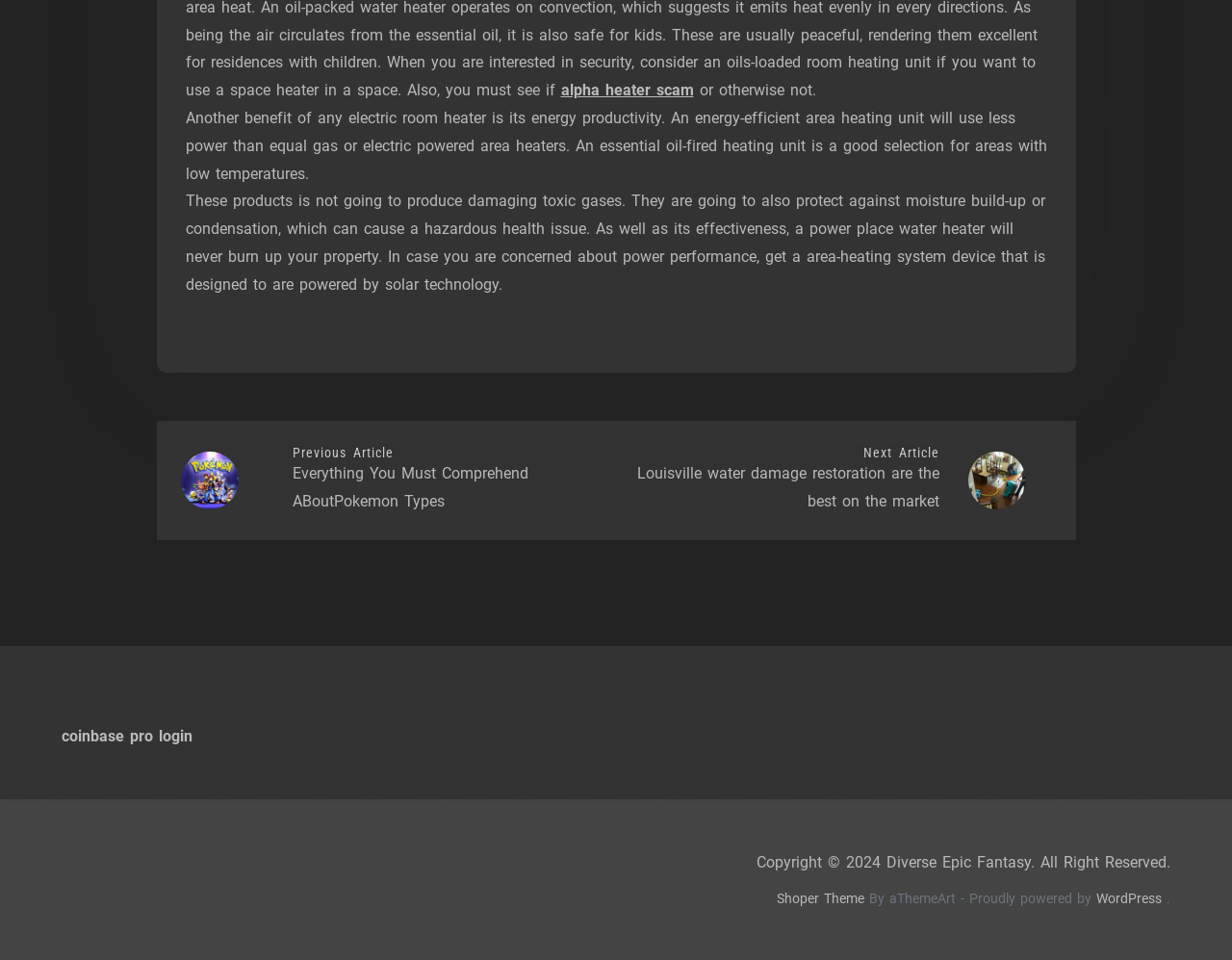What is the theme of the website?
Relying on the image, give a concise answer in one word or a brief phrase.

Shoper Theme